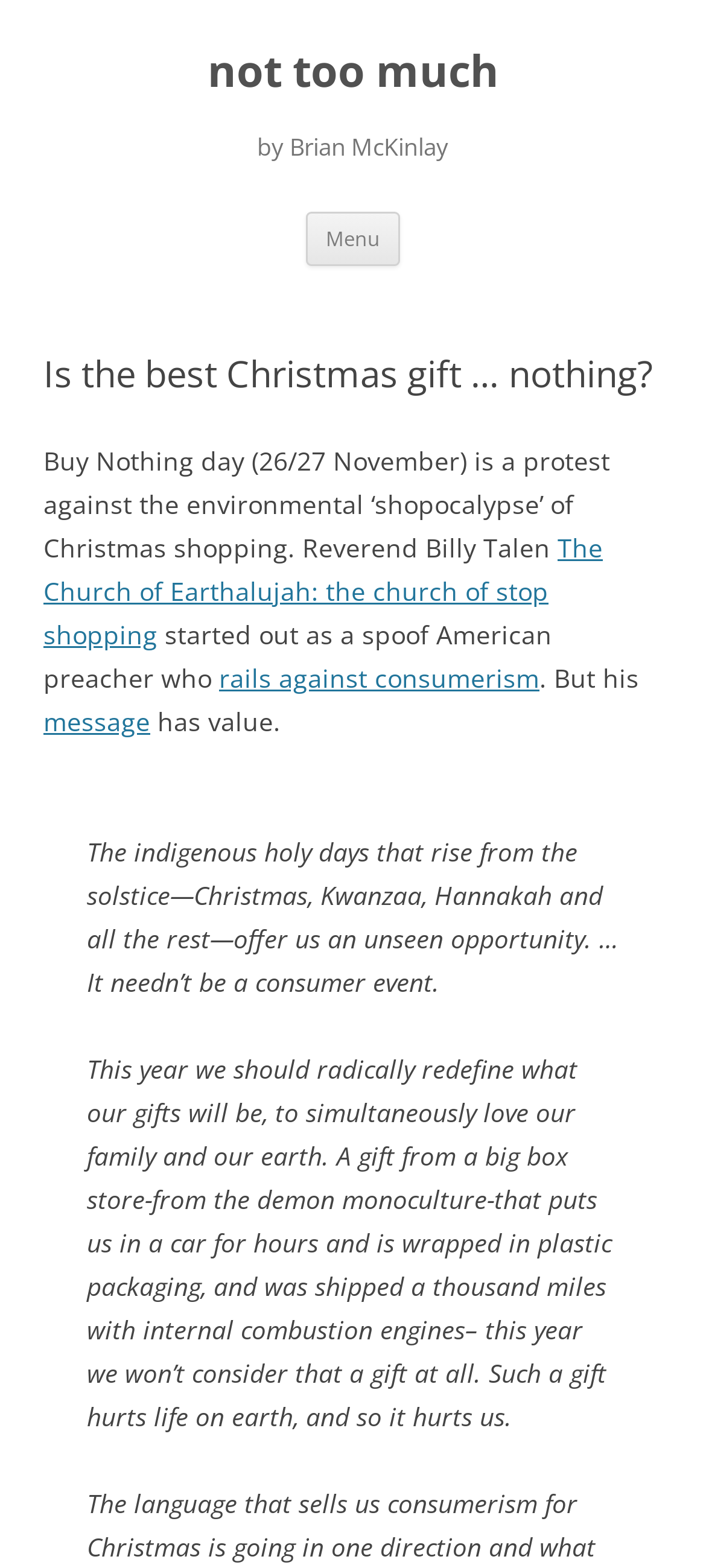Use a single word or phrase to answer this question: 
What is the purpose of Buy Nothing Day?

Protest against environmental 'shopocalypse'